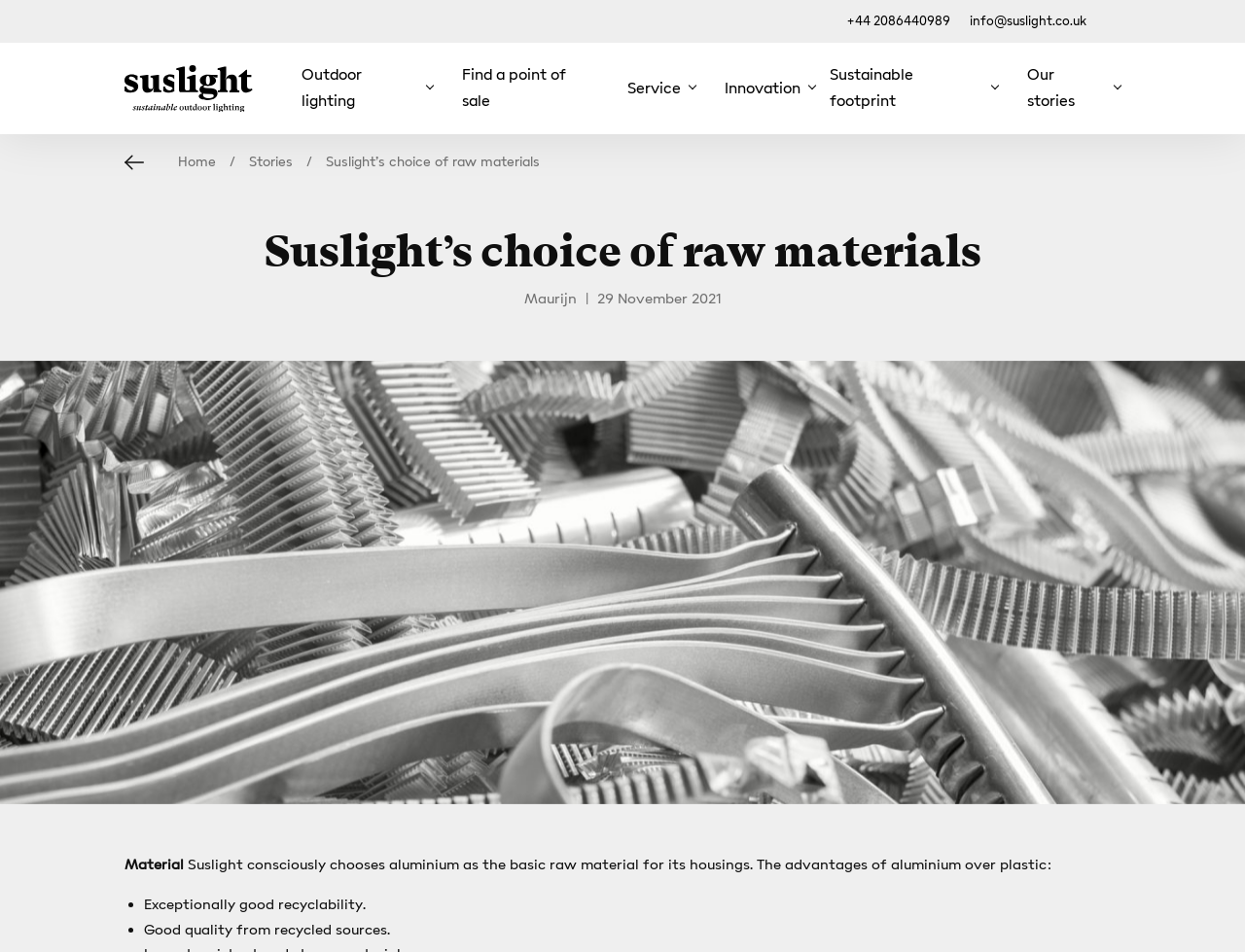Please locate and retrieve the main header text of the webpage.

Suslight’s choice of raw materials